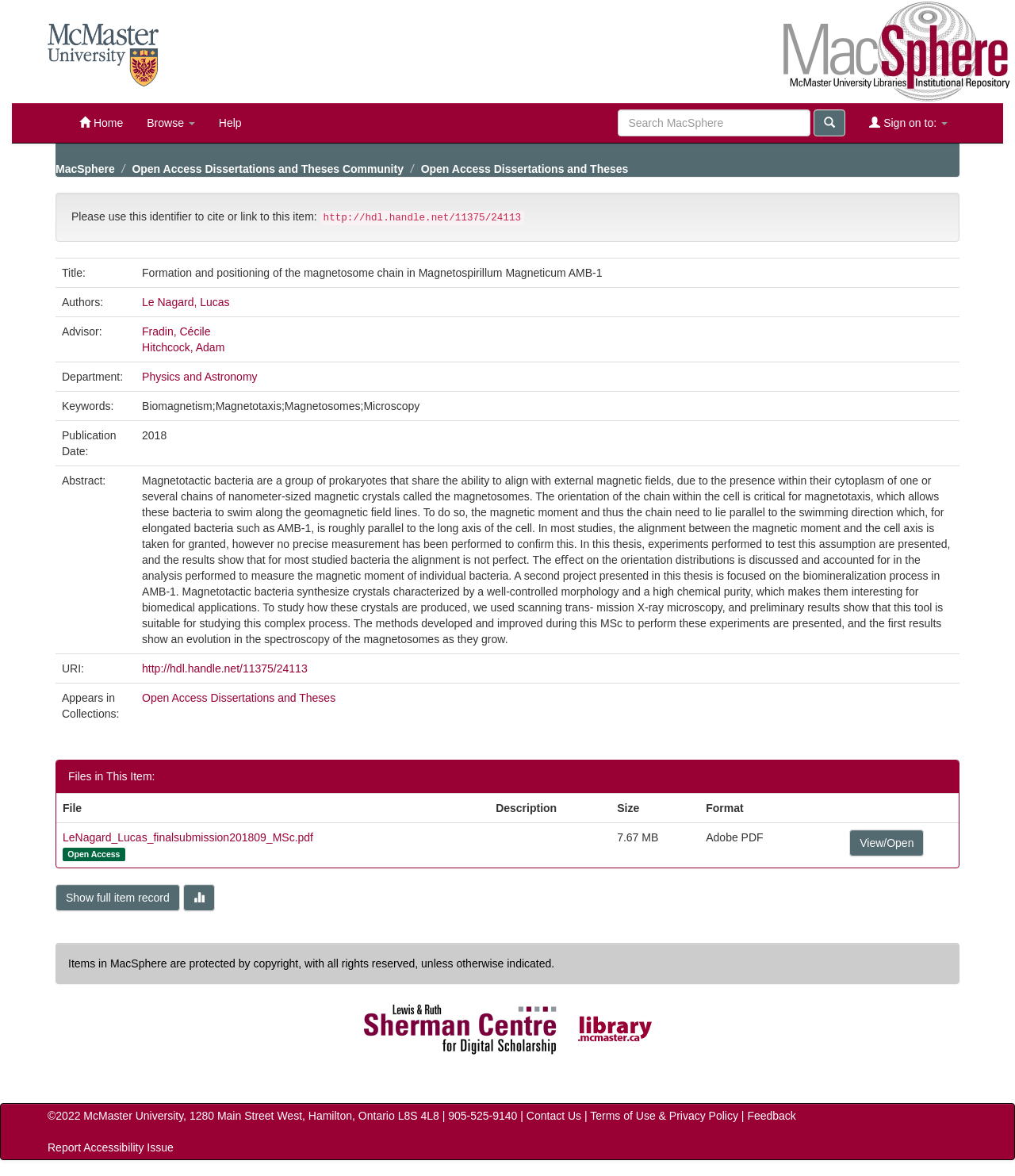Pinpoint the bounding box coordinates of the clickable area needed to execute the instruction: "Contact Us". The coordinates should be specified as four float numbers between 0 and 1, i.e., [left, top, right, bottom].

[0.519, 0.943, 0.573, 0.954]